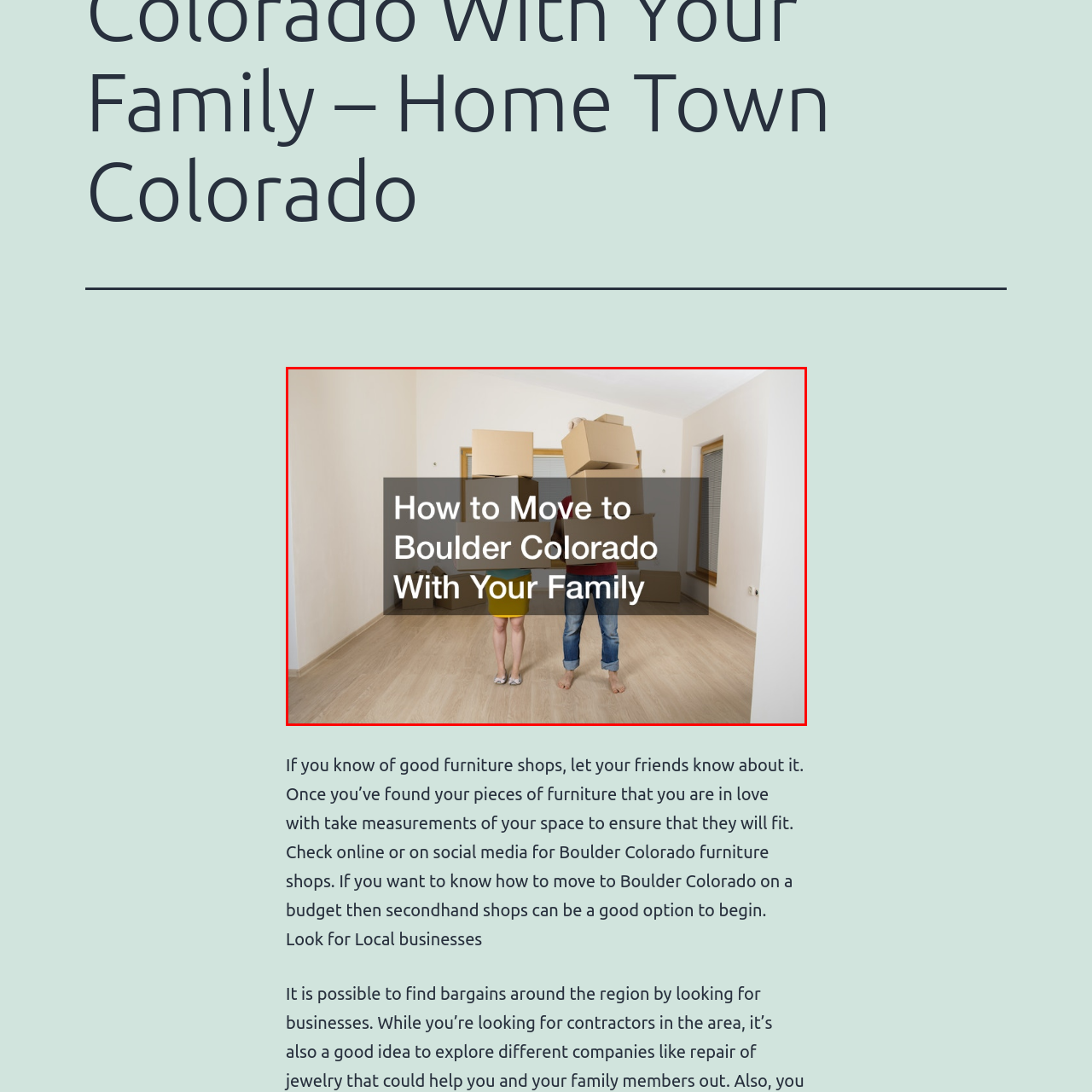What is the background of the room?
Take a close look at the image within the red bounding box and respond to the question with detailed information.

Upon examining the image, I notice that the room has a light wooden flooring and white walls, which creates a sense of freshness and new beginnings, fitting for the theme of moving to a new place.